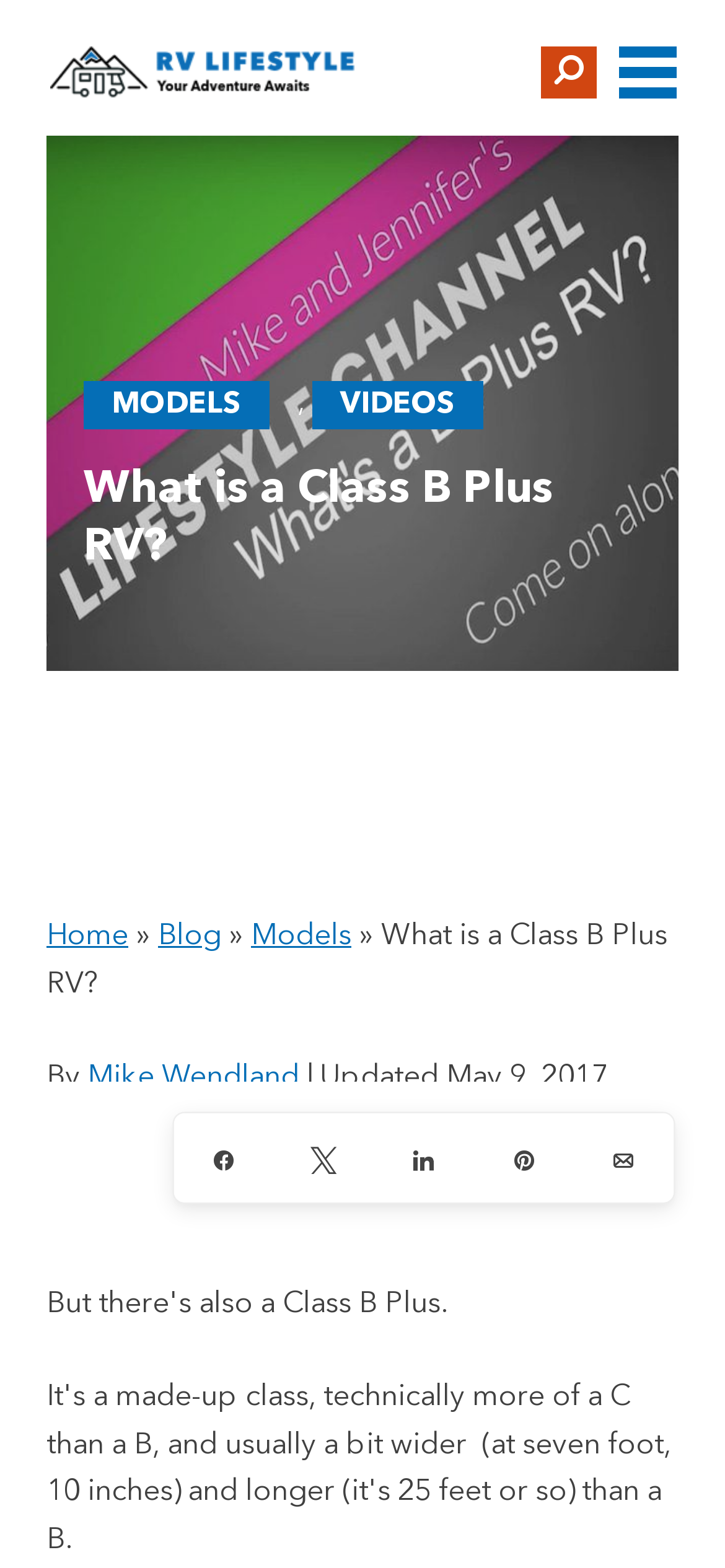Please determine the bounding box coordinates of the clickable area required to carry out the following instruction: "read the post 'Why No One Talks About Anymore'". The coordinates must be four float numbers between 0 and 1, represented as [left, top, right, bottom].

None